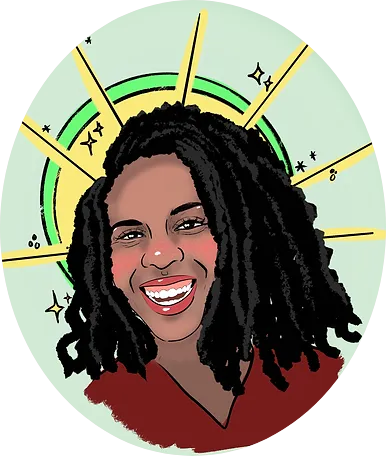What is Candis Watts Smith's profession?
Look at the image and provide a short answer using one word or a phrase.

Professor